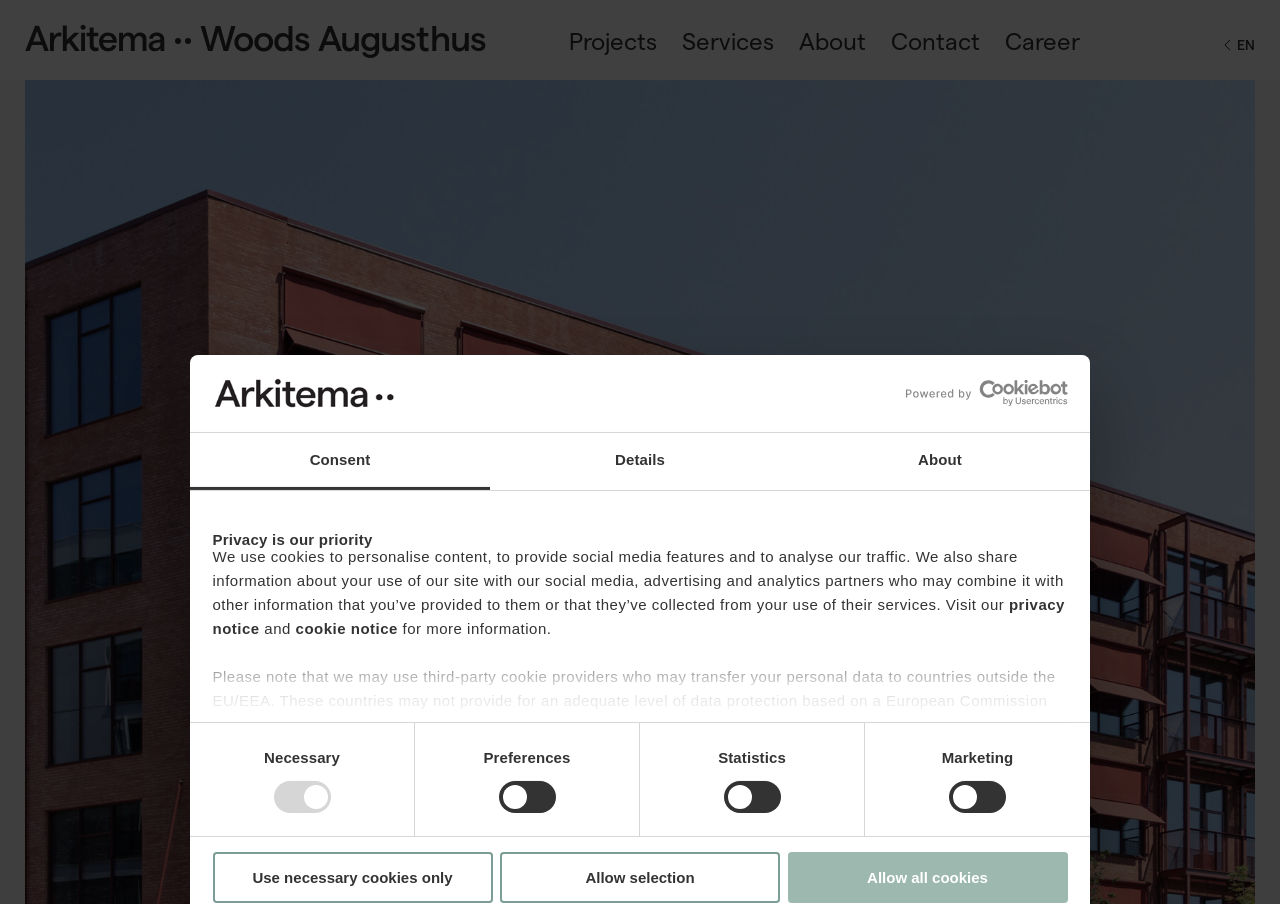Can you identify the bounding box coordinates of the clickable region needed to carry out this instruction: 'Click the Use necessary cookies only button'? The coordinates should be four float numbers within the range of 0 to 1, stated as [left, top, right, bottom].

[0.166, 0.942, 0.385, 0.998]